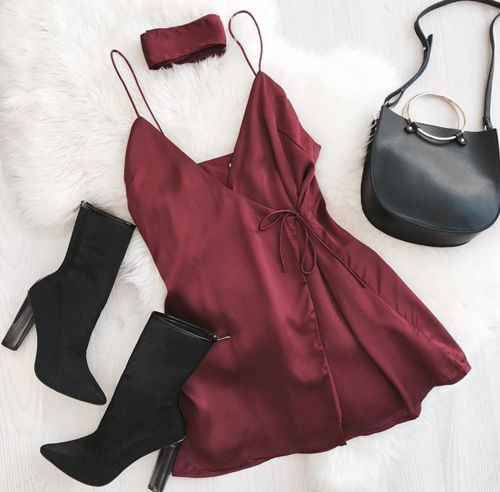Convey a detailed narrative of what is depicted in the image.

This stylish flat lay features a luxurious burgundy dress, exuding elegance and sophistication. The dress is designed with delicate spaghetti straps and a flattering tie detail at the waist, enhancing its feminine silhouette. Complimenting the outfit are chic black suede sock boots, showcasing a high, block heel that adds a touch of modernity and height. A matching burgundy bandeau top is placed atop the dress, offering versatility in styling. Completing the look is a sleek black handbag with a stylish circular handle, perfect for a night out or a special occasion. The combination of rich colors and textures presents a perfect ensemble for fashion enthusiasts looking to make a statement.